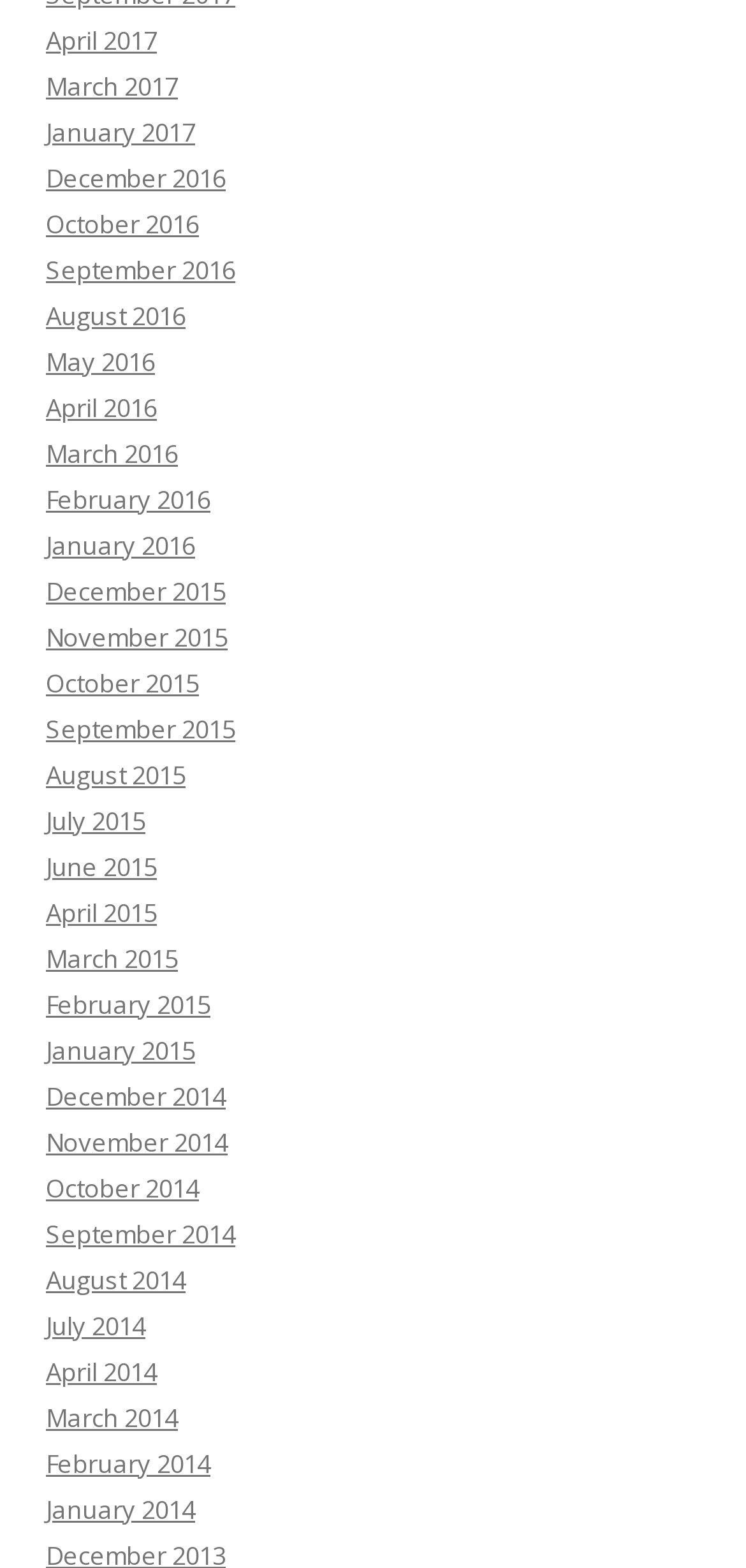Please specify the bounding box coordinates of the clickable section necessary to execute the following command: "View April 2017 archives".

[0.062, 0.015, 0.21, 0.037]